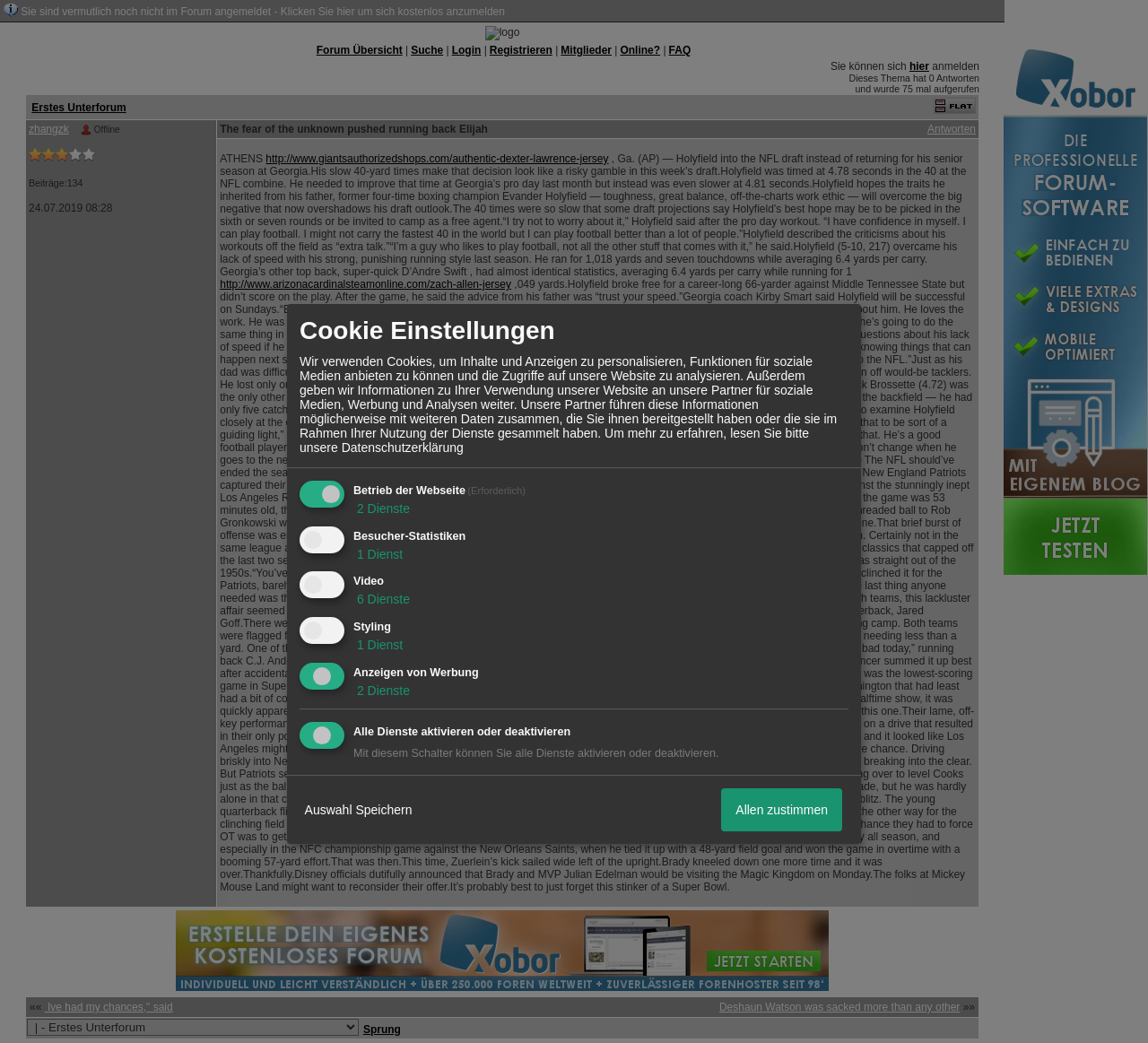Offer a meticulous description of the webpage's structure and content.

This webpage appears to be a forum or discussion board with various elements. Here's a detailed description of the webpage:

At the top, there is a logo image and a navigation bar with several links, including "Forum Übersicht", "Suche", "Login", "Registrieren", "Mitglieder", "Online?", and "FAQ".

Below the navigation bar, there is a table with two rows. The first row contains a cell with a link "Erstes Unterforum" and another cell with an image. The second row contains a cell with a link "Sie können sich hier anmelden" and another cell with a link "Dieses Thema hat 0 Antworten und wurde 75 mal aufgerufen".

The main content of the webpage is a table with several rows, each representing a post or a topic. Each row contains a cell with the post content, which includes text, links, and images. The posts appear to be related to sports, specifically American football, with discussions about players, teams, and games.

Some notable elements on the webpage include:

* A link "ATHENS http://www.giantsauthorizedshops.com/authentic-dexter-lawrence-jersey" with a long text description about a football player.
* A link "Cullen Gillaspia Jersey" with a brief text description.
* An image with a caption "Rock Ya-Sin Jersey".
* A link "http://www.indianapoliscoltsteamonline.com/ben-banogu-jersey" with a brief text description.
* A link "http://www.arizonacardinalsteamonline.com/zach-allen-jersey" with a brief text description.

Overall, the webpage appears to be a discussion forum for sports enthusiasts, with a focus on American football.